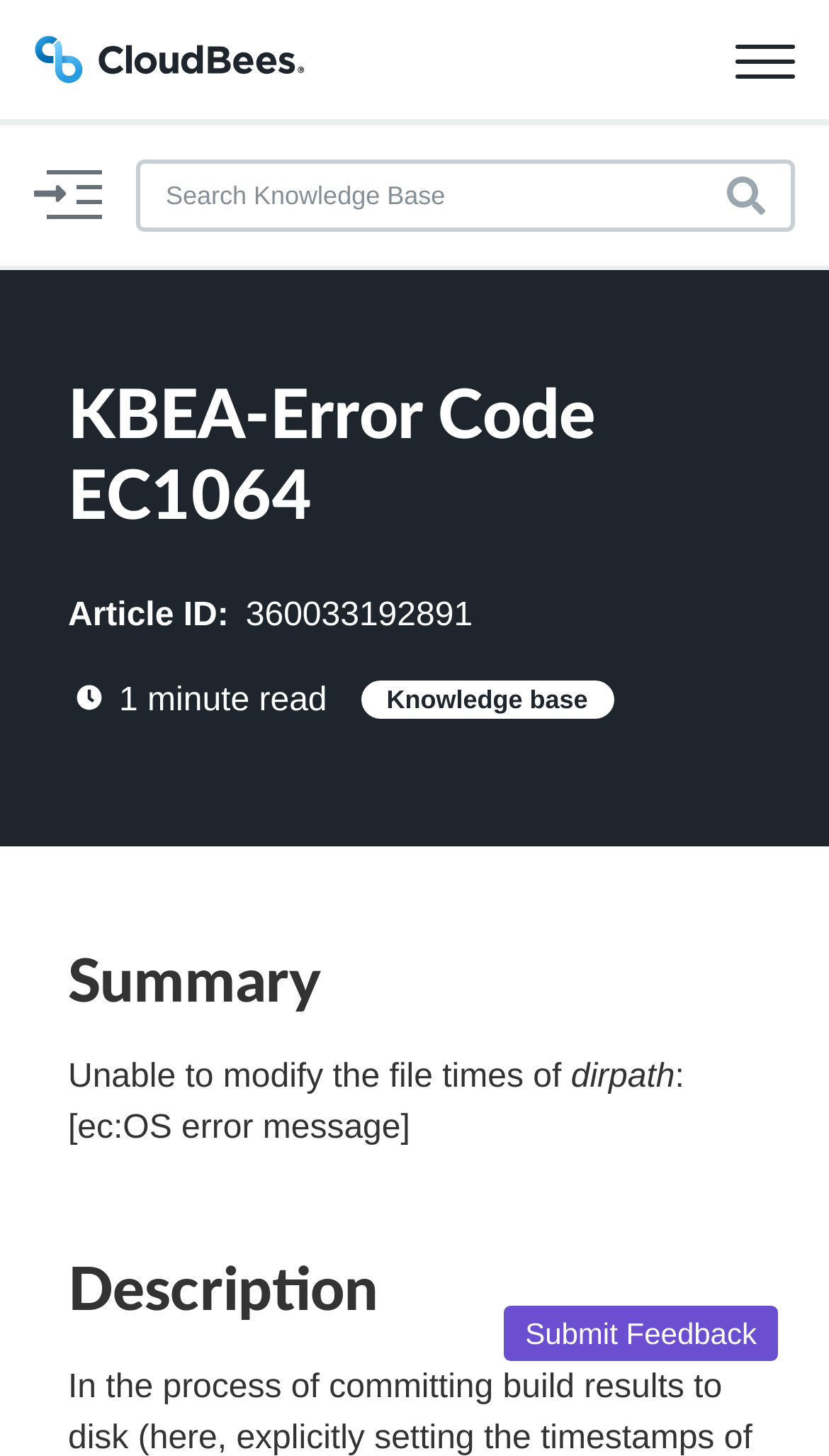What is the reading time of the current article?
Please give a detailed and elaborate answer to the question based on the image.

I found the reading time by looking at the image 'Reading Time' and the text 'minute read' which are located next to each other, indicating the reading time of the current article.